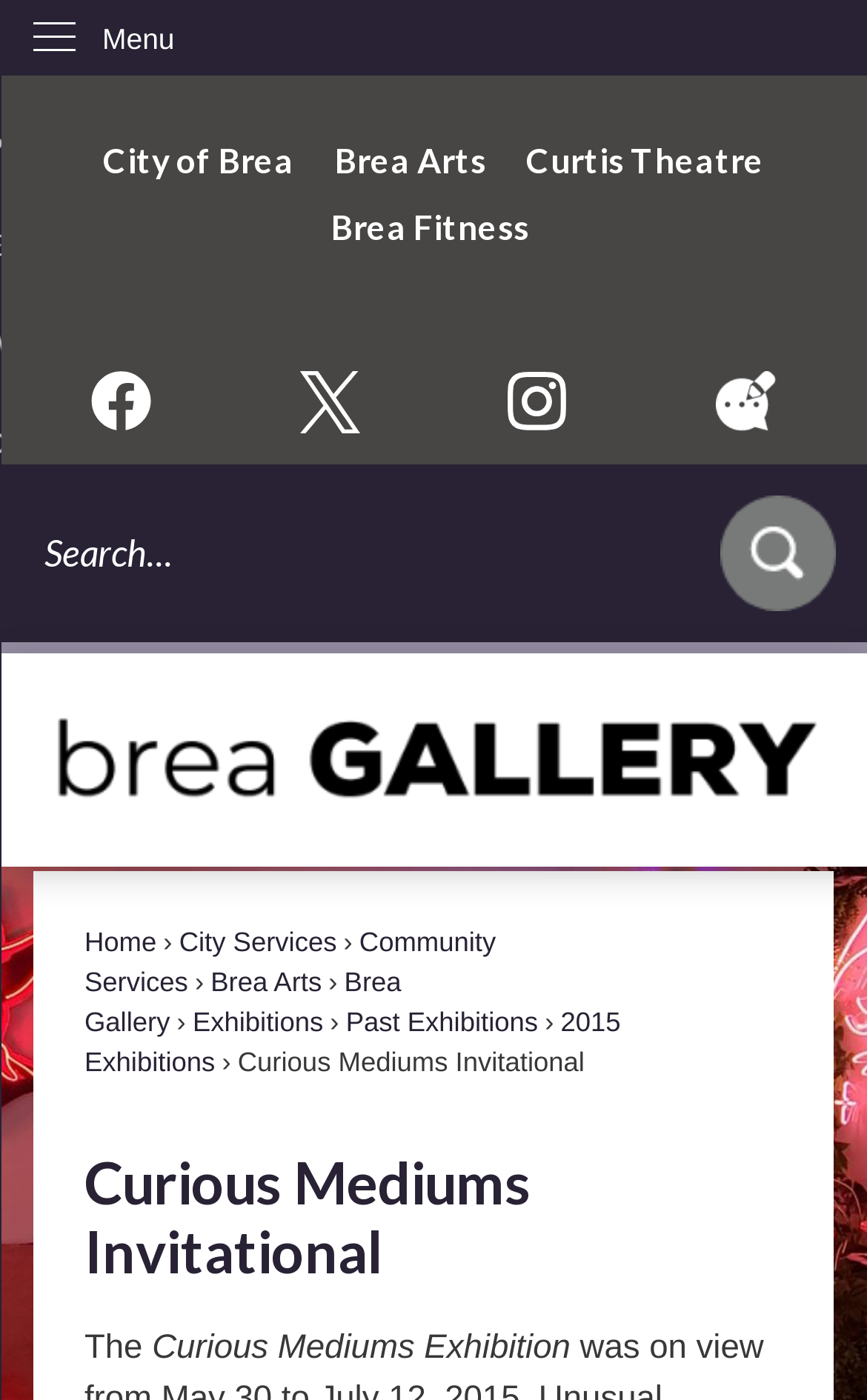Please identify the bounding box coordinates of the element's region that should be clicked to execute the following instruction: "view September 2015". The bounding box coordinates must be four float numbers between 0 and 1, i.e., [left, top, right, bottom].

None